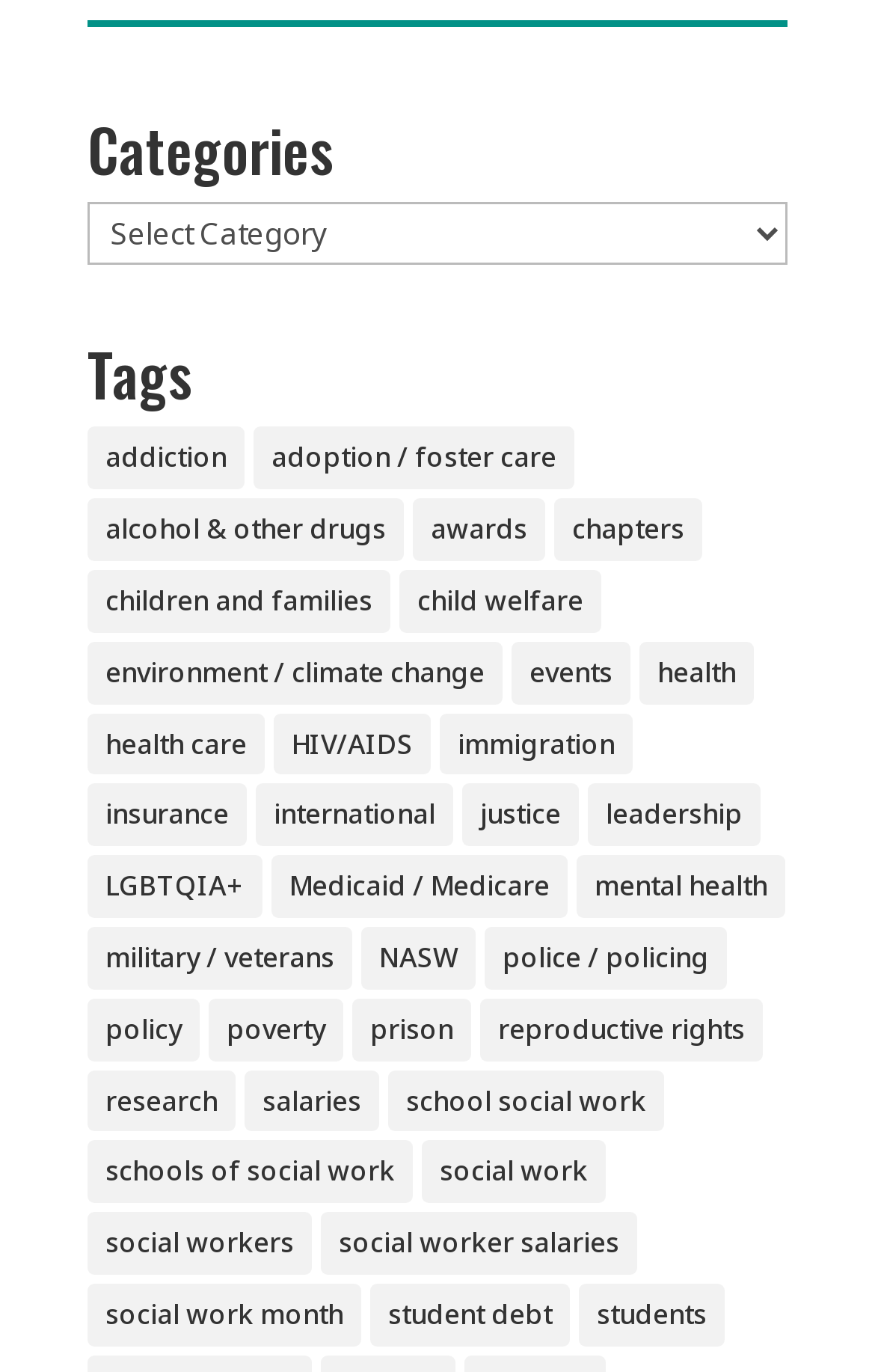Could you indicate the bounding box coordinates of the region to click in order to complete this instruction: "Explore health topics".

[0.731, 0.467, 0.862, 0.513]